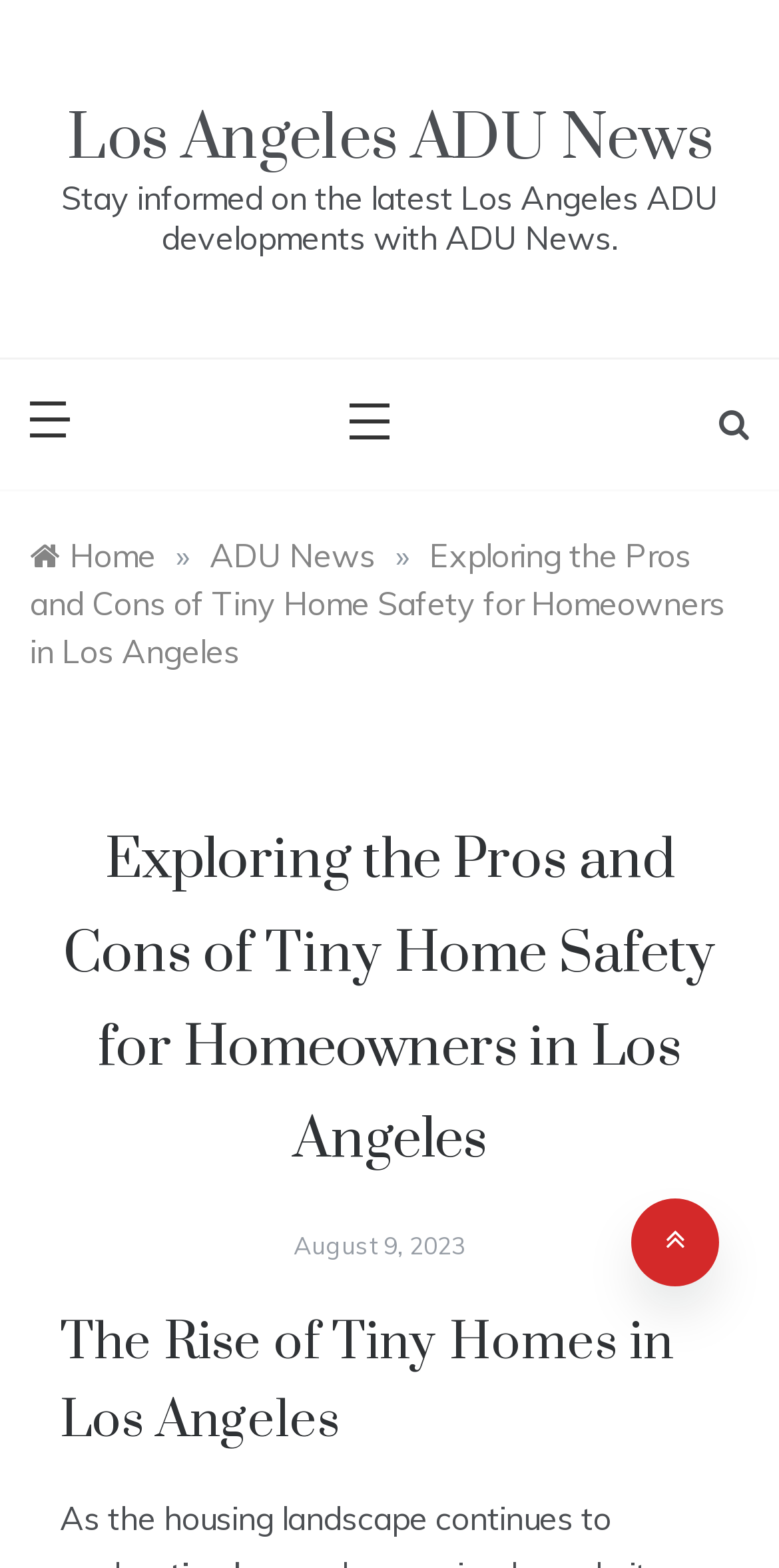What is the name of the news website?
Kindly give a detailed and elaborate answer to the question.

The name of the news website can be found in the top-left corner of the webpage, where it says 'Los Angeles ADU News' in a heading element.